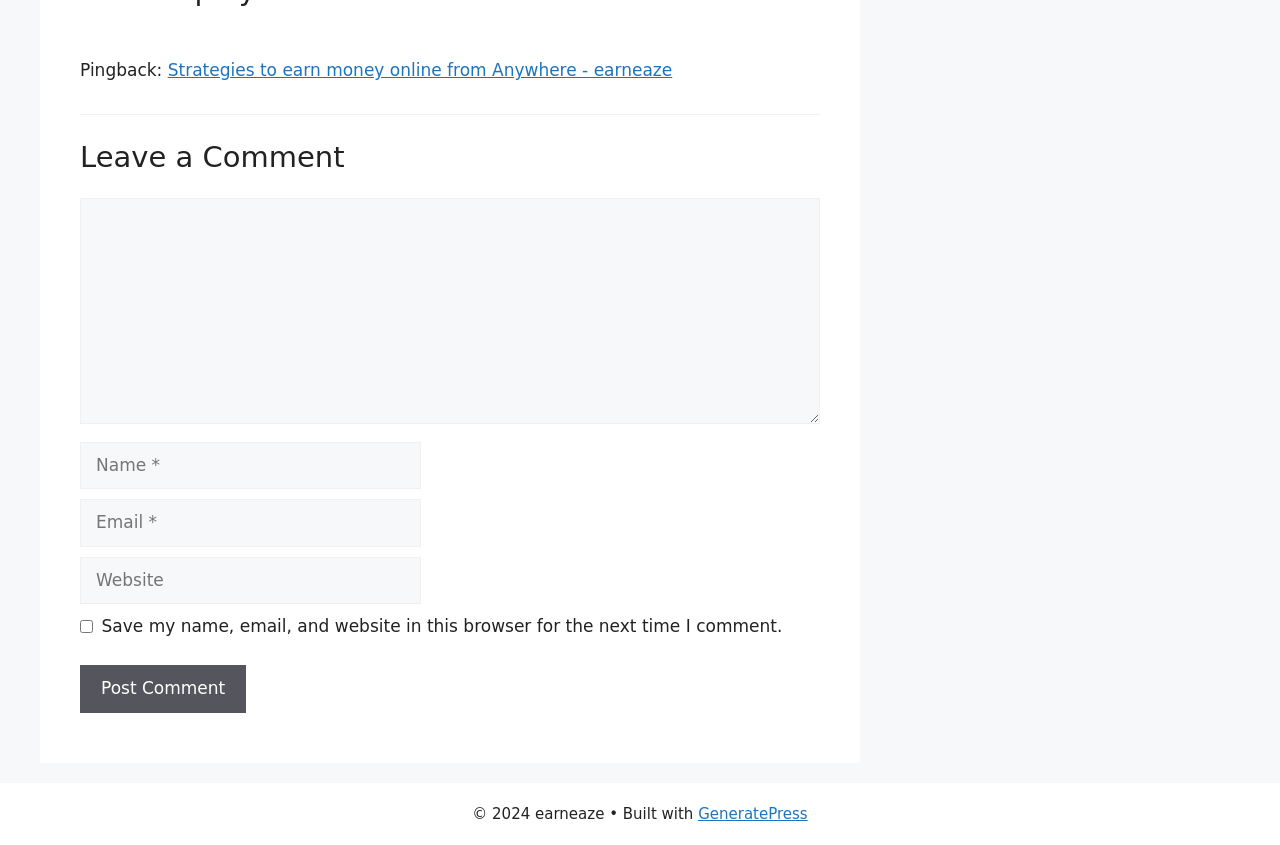What is the theme of the webpage?
Identify the answer in the screenshot and reply with a single word or phrase.

Earning money online